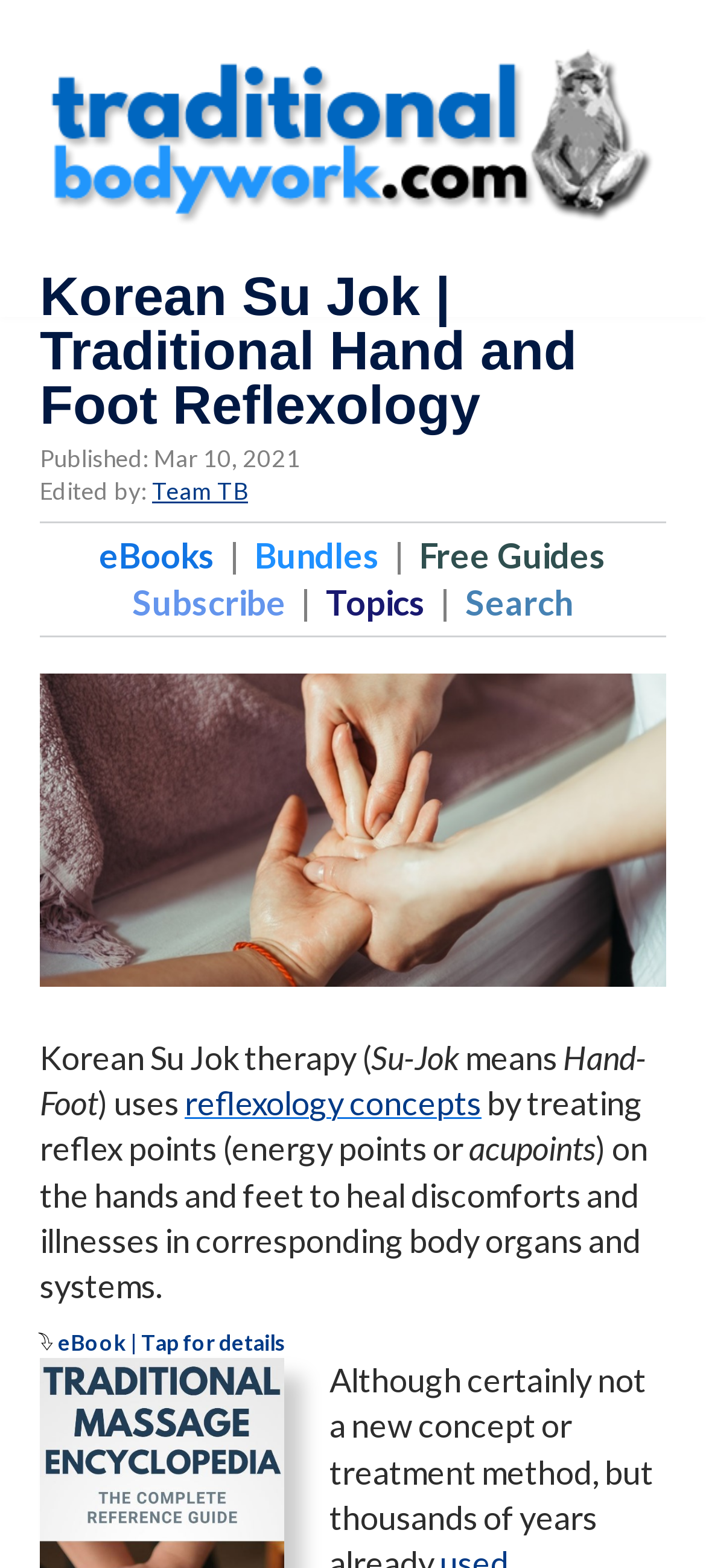Pinpoint the bounding box coordinates of the element to be clicked to execute the instruction: "Visit TraditionalBodywork.com".

[0.056, 0.031, 0.944, 0.146]